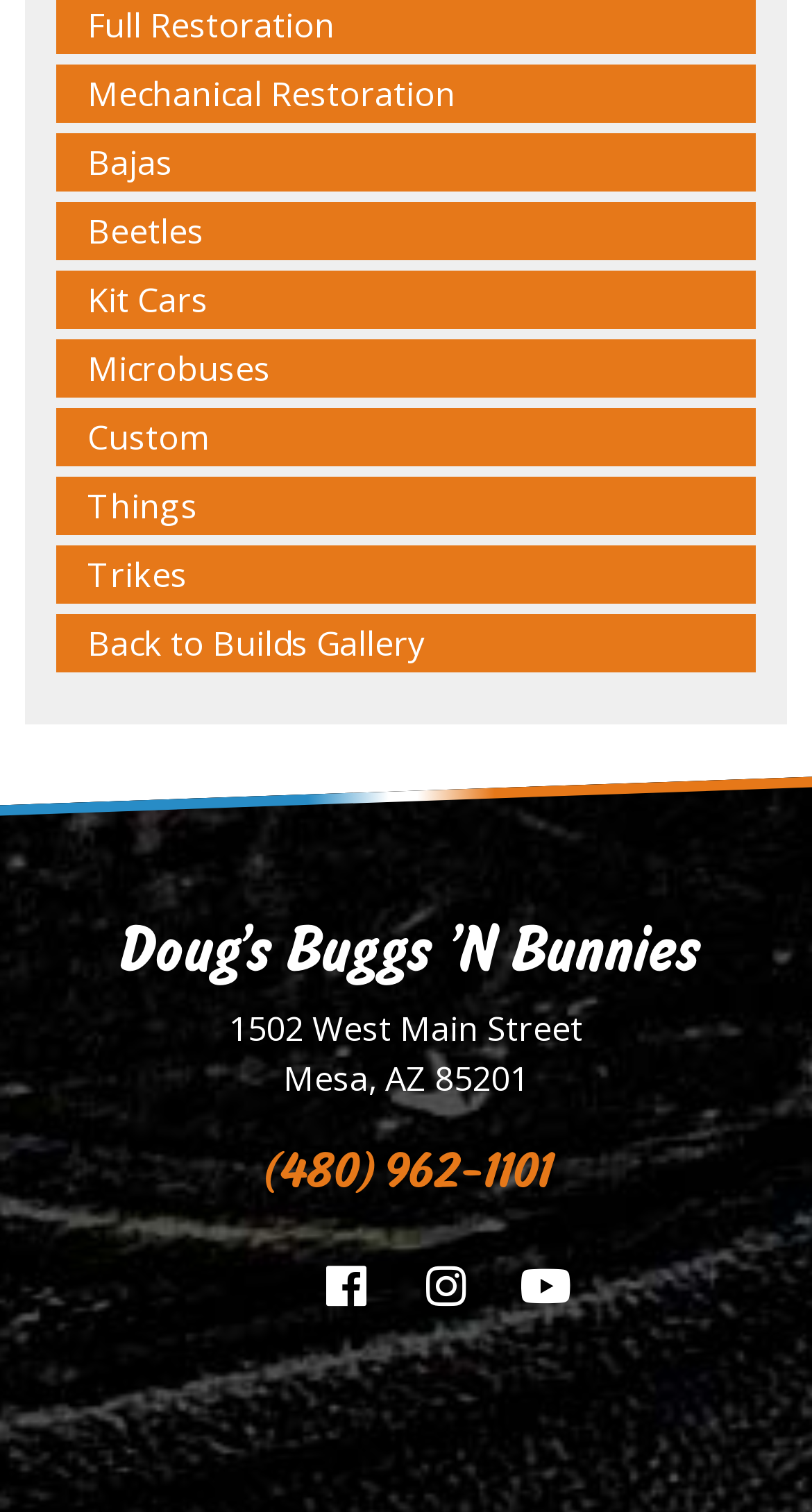What is the address of the business?
Answer the question in as much detail as possible.

The address of the business can be found in the static text elements on the webpage, which are '1502 West Main Street' and 'Mesa, AZ 85201'.